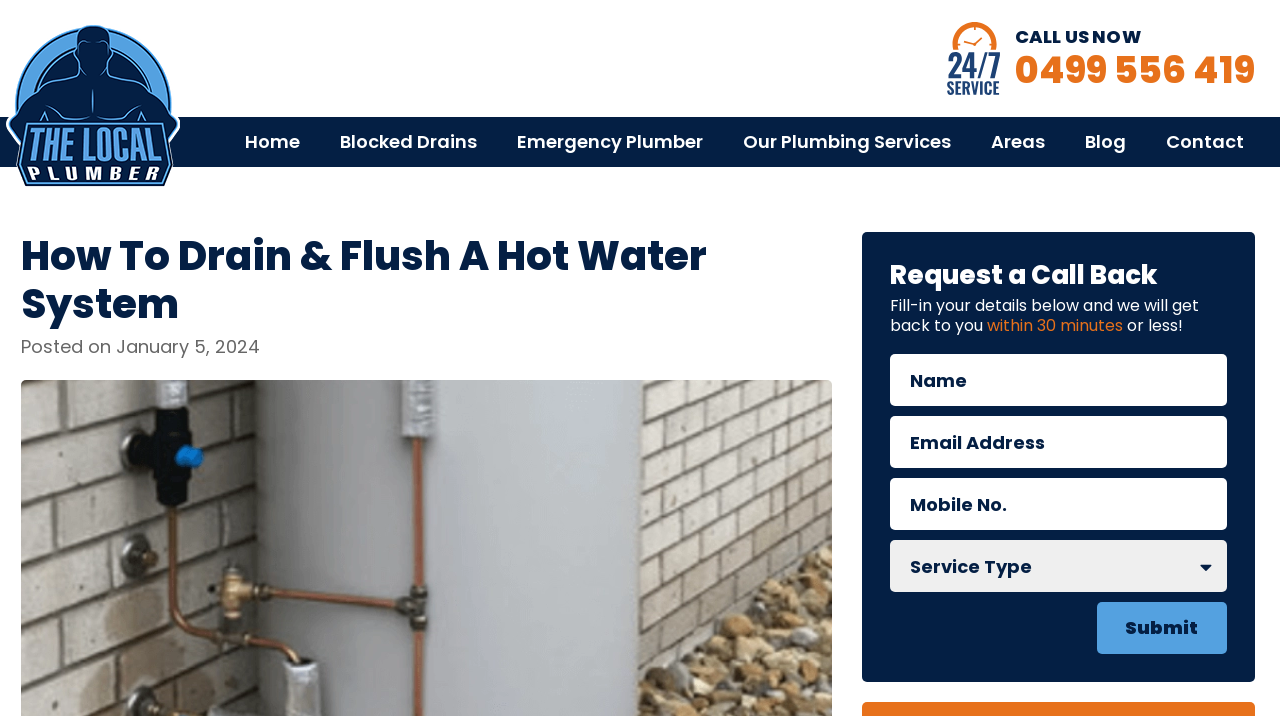Show the bounding box coordinates of the region that should be clicked to follow the instruction: "Enter your name."

[0.695, 0.495, 0.958, 0.567]